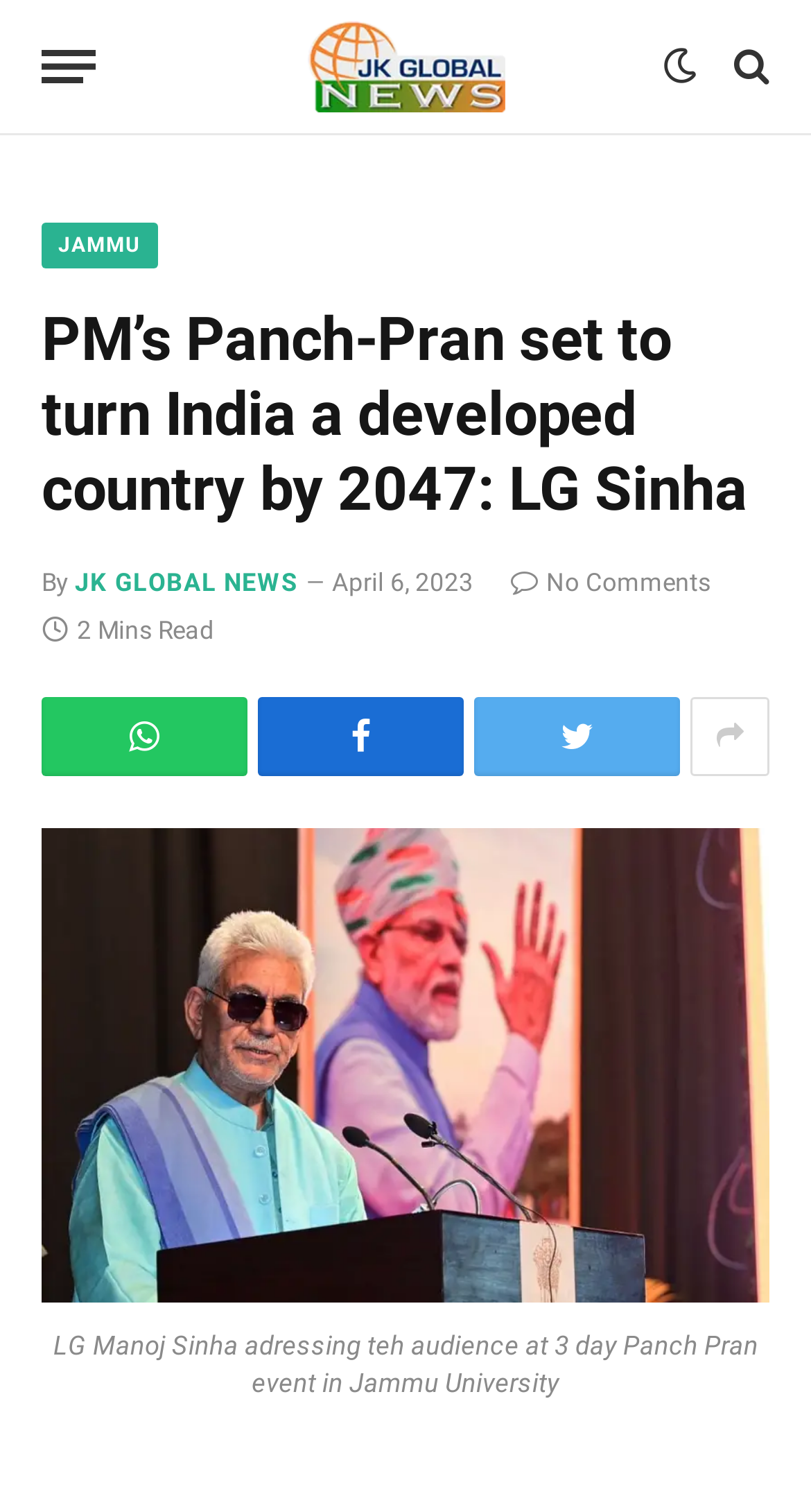Please identify the bounding box coordinates of the region to click in order to complete the task: "Click the menu button". The coordinates must be four float numbers between 0 and 1, specified as [left, top, right, bottom].

[0.051, 0.013, 0.118, 0.075]